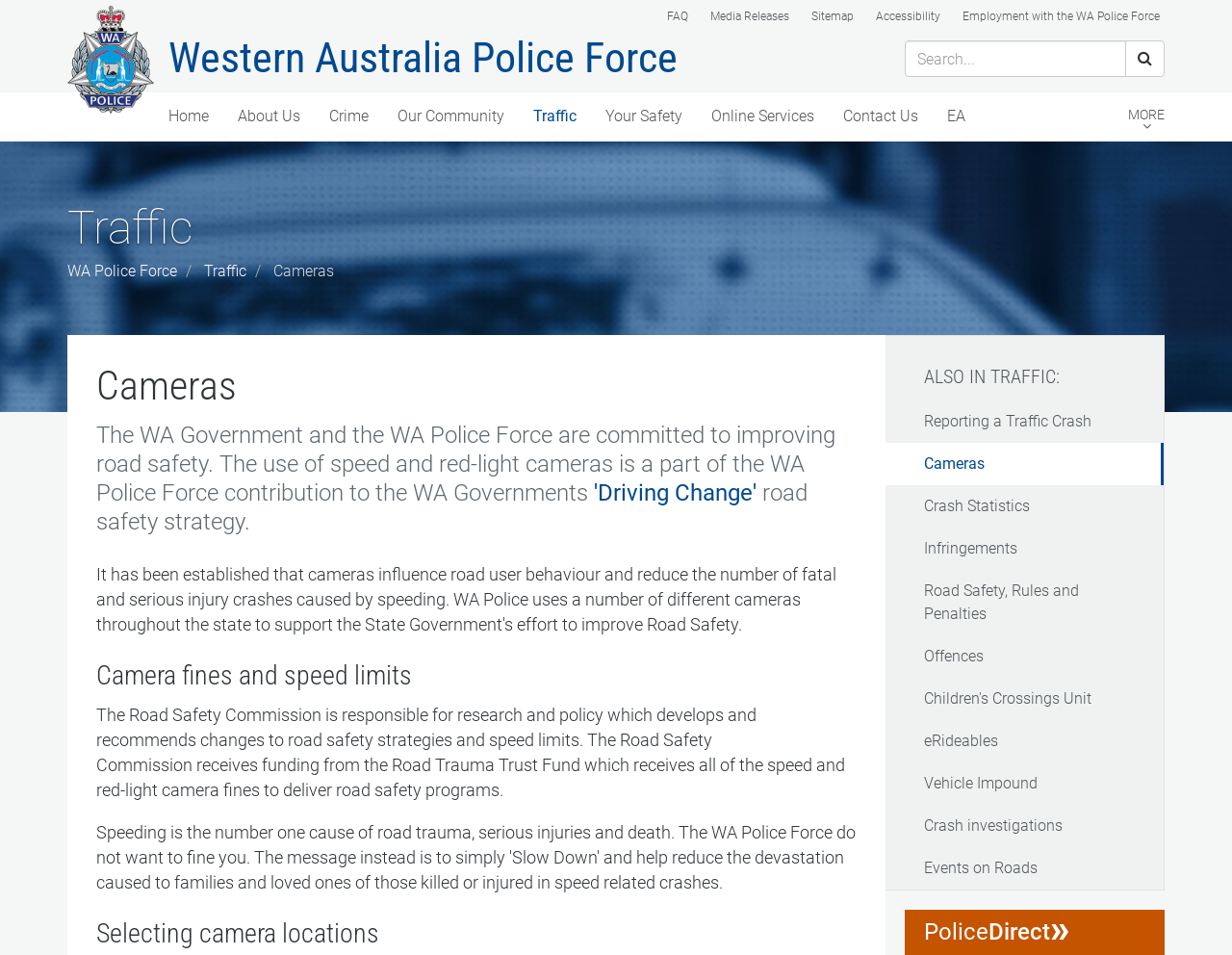Can you find the bounding box coordinates for the UI element given this description: "parent_node: Search name="query" placeholder="Search...""? Provide the coordinates as four float numbers between 0 and 1: [left, top, right, bottom].

[0.734, 0.042, 0.914, 0.081]